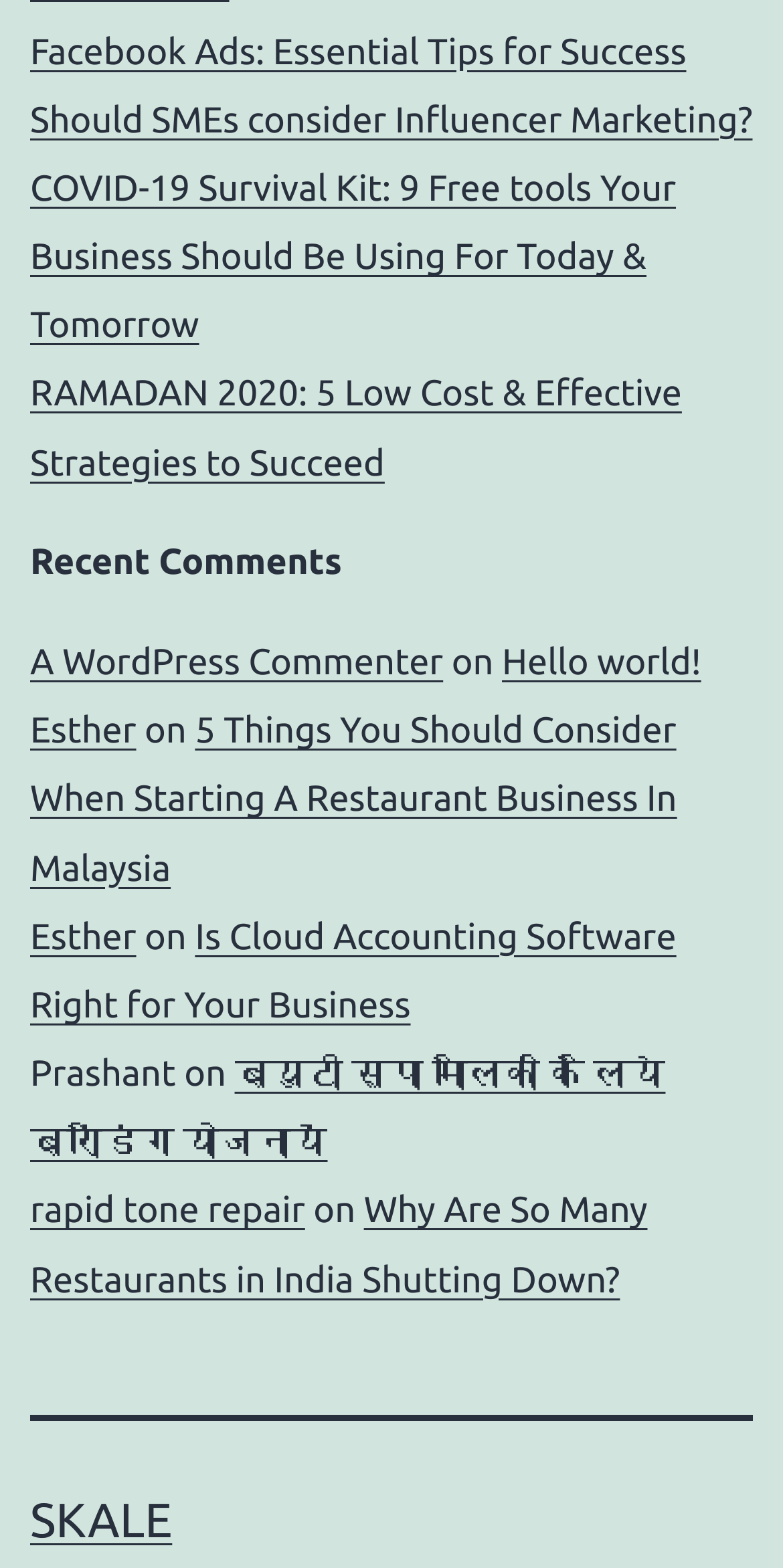Specify the bounding box coordinates of the element's area that should be clicked to execute the given instruction: "Check out SKALE". The coordinates should be four float numbers between 0 and 1, i.e., [left, top, right, bottom].

[0.038, 0.952, 0.22, 0.987]